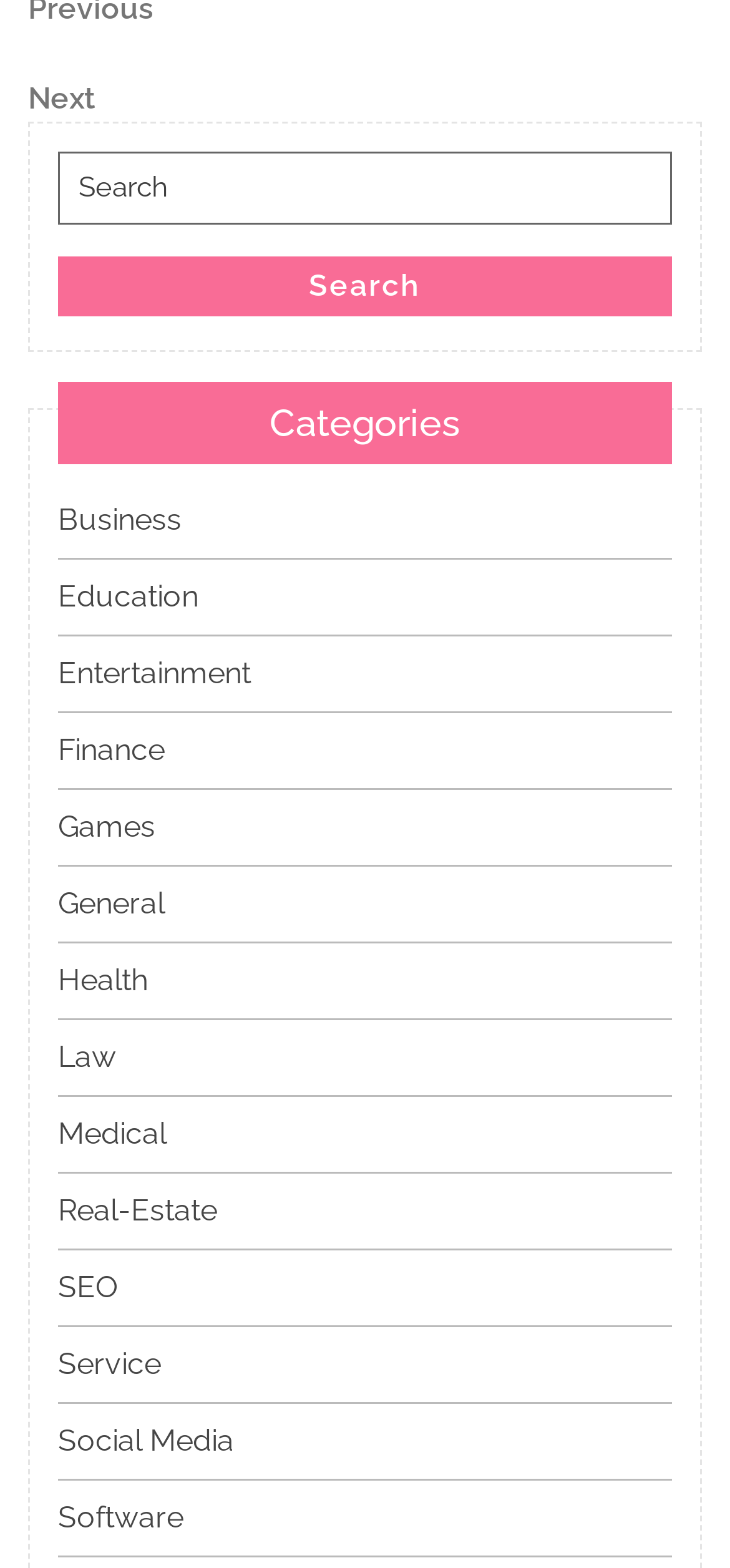Point out the bounding box coordinates of the section to click in order to follow this instruction: "Click the 'Search' button".

[0.079, 0.164, 0.921, 0.202]